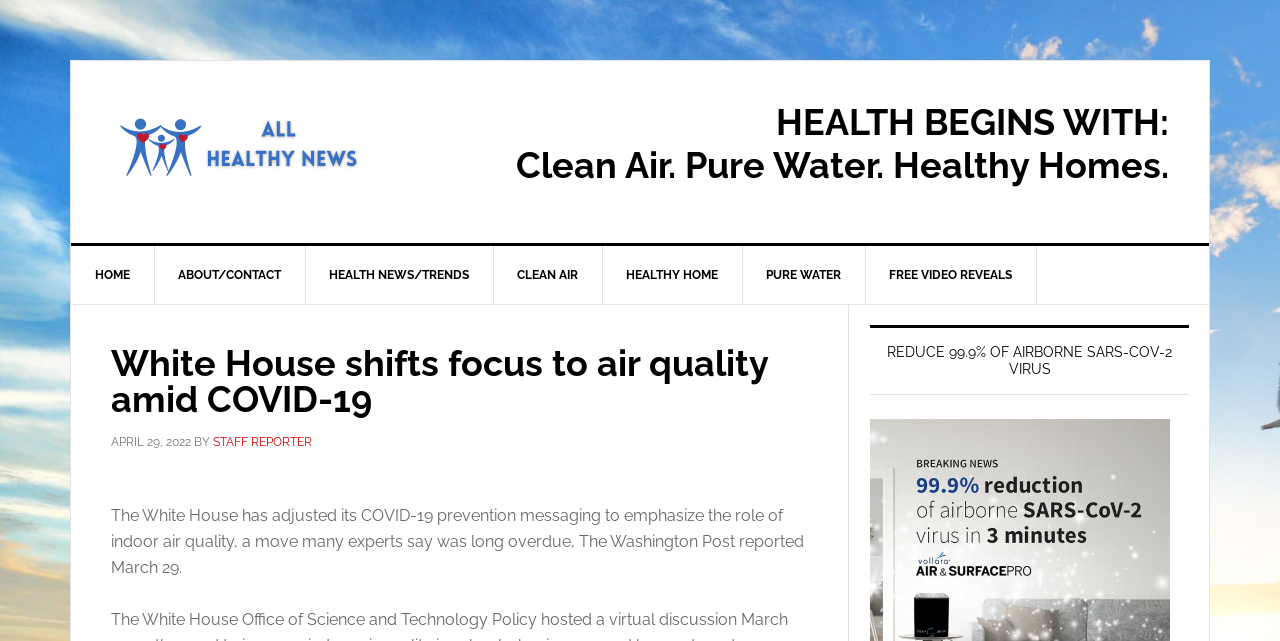Find the bounding box coordinates of the element to click in order to complete the given instruction: "Explore 'ALL HEALTHY NEWS'."

[0.087, 0.158, 0.29, 0.298]